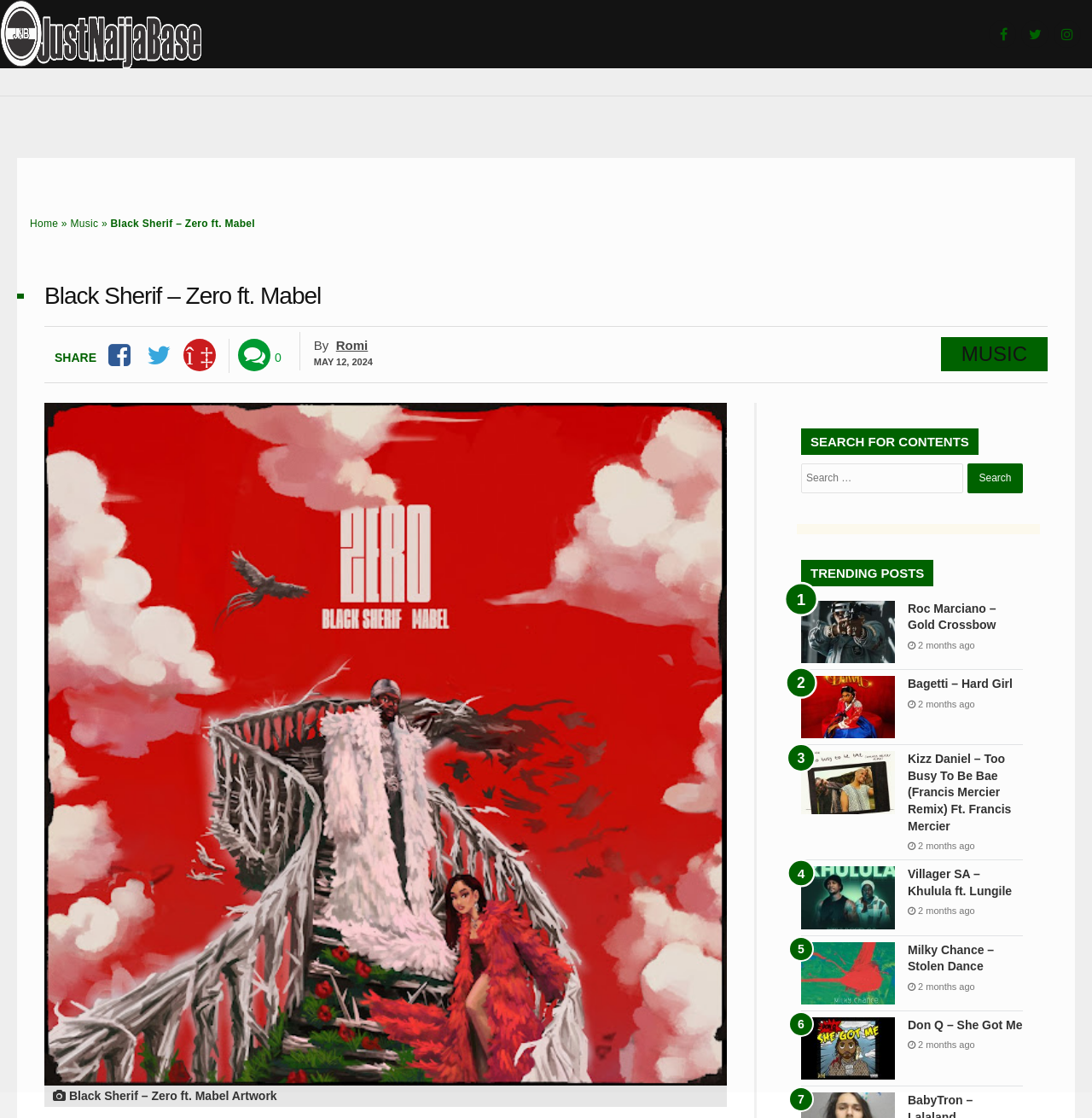Determine the bounding box coordinates for the element that should be clicked to follow this instruction: "Click the 'Home' link". The coordinates should be given as four float numbers between 0 and 1, in the format [left, top, right, bottom].

[0.027, 0.195, 0.053, 0.205]